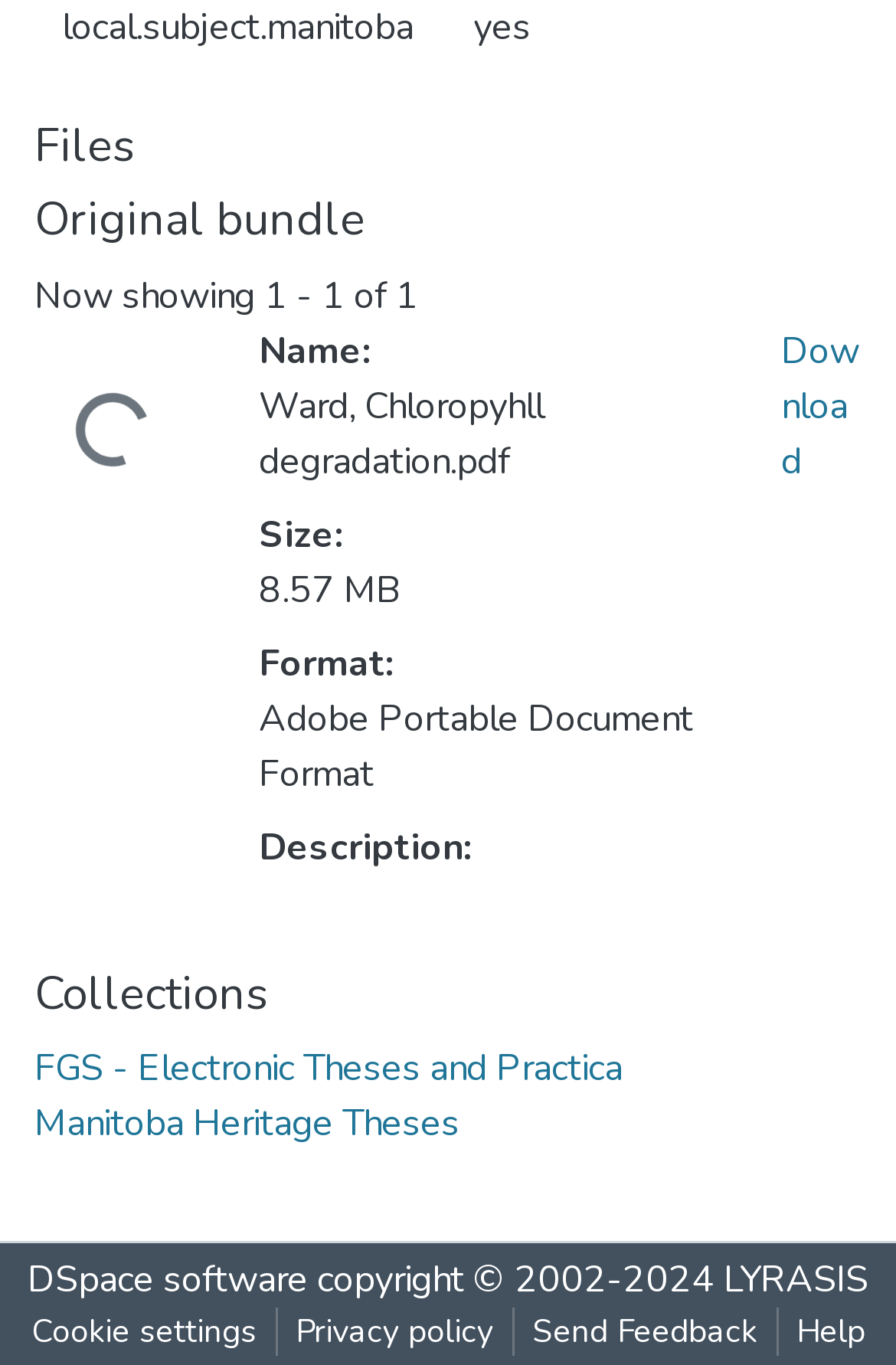Based on the visual content of the image, answer the question thoroughly: What is the size of the file?

The size of the file can be found in the description list detail section, where it says 'Size:' and the corresponding value is '8.57 MB'.